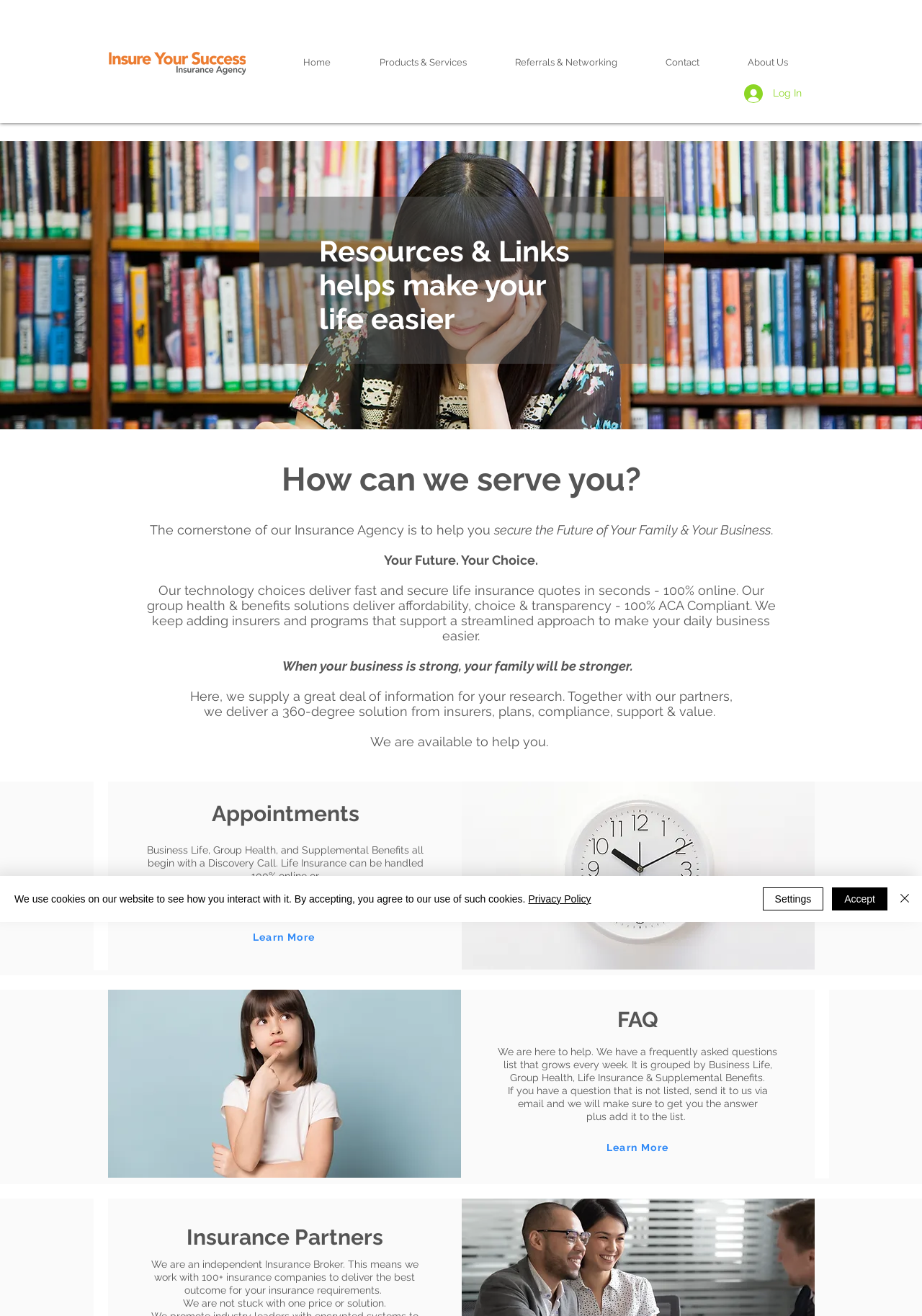Refer to the image and provide an in-depth answer to the question:
What is the name of the insurance agency?

I determined the answer by looking at the root element 'Resources & Links | Insure Your Success | California' which suggests that 'Insure Your Success' is the name of the insurance agency.